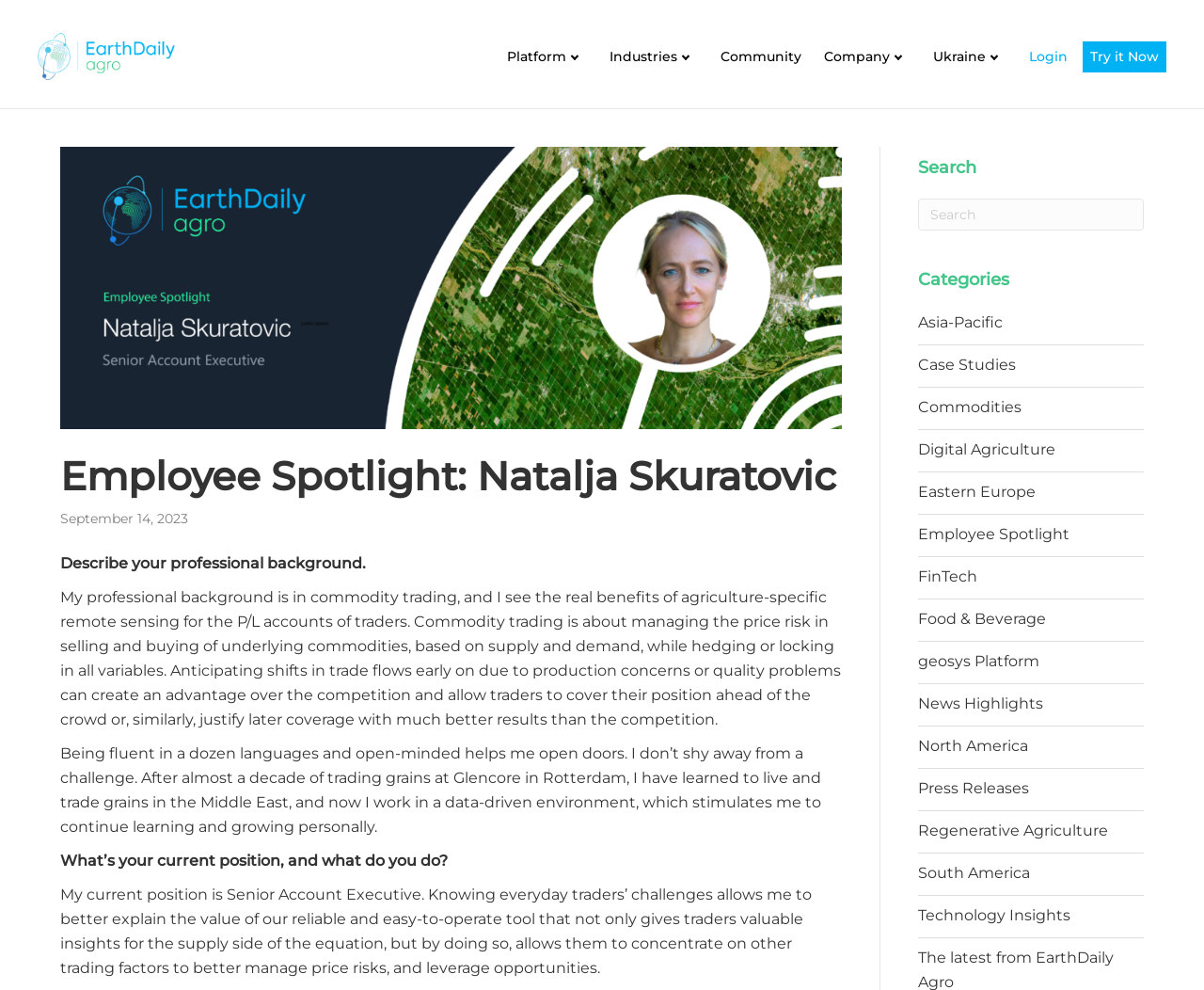Specify the bounding box coordinates of the element's region that should be clicked to achieve the following instruction: "Read more about 'Employee Spotlight'". The bounding box coordinates consist of four float numbers between 0 and 1, in the format [left, top, right, bottom].

[0.762, 0.528, 0.95, 0.563]